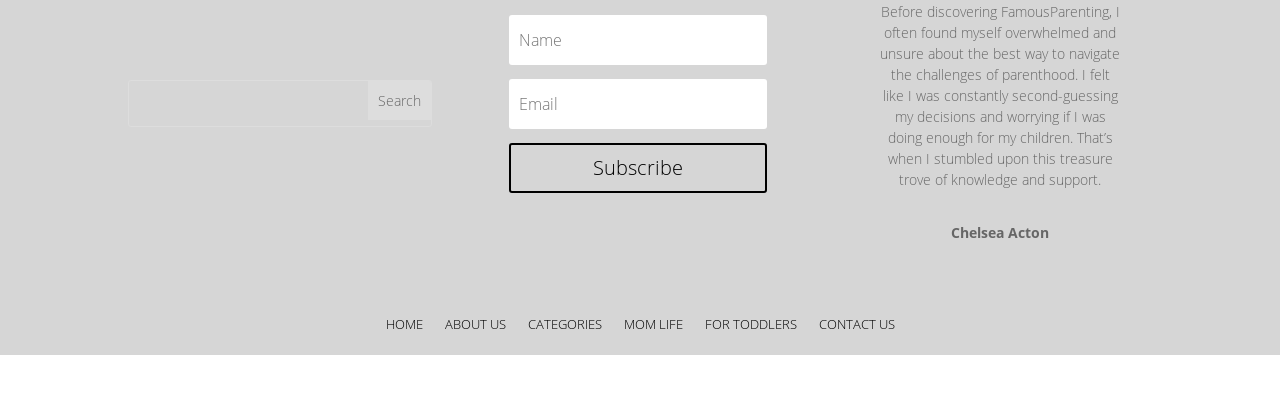Kindly determine the bounding box coordinates for the area that needs to be clicked to execute this instruction: "search for something".

[0.101, 0.205, 0.337, 0.303]